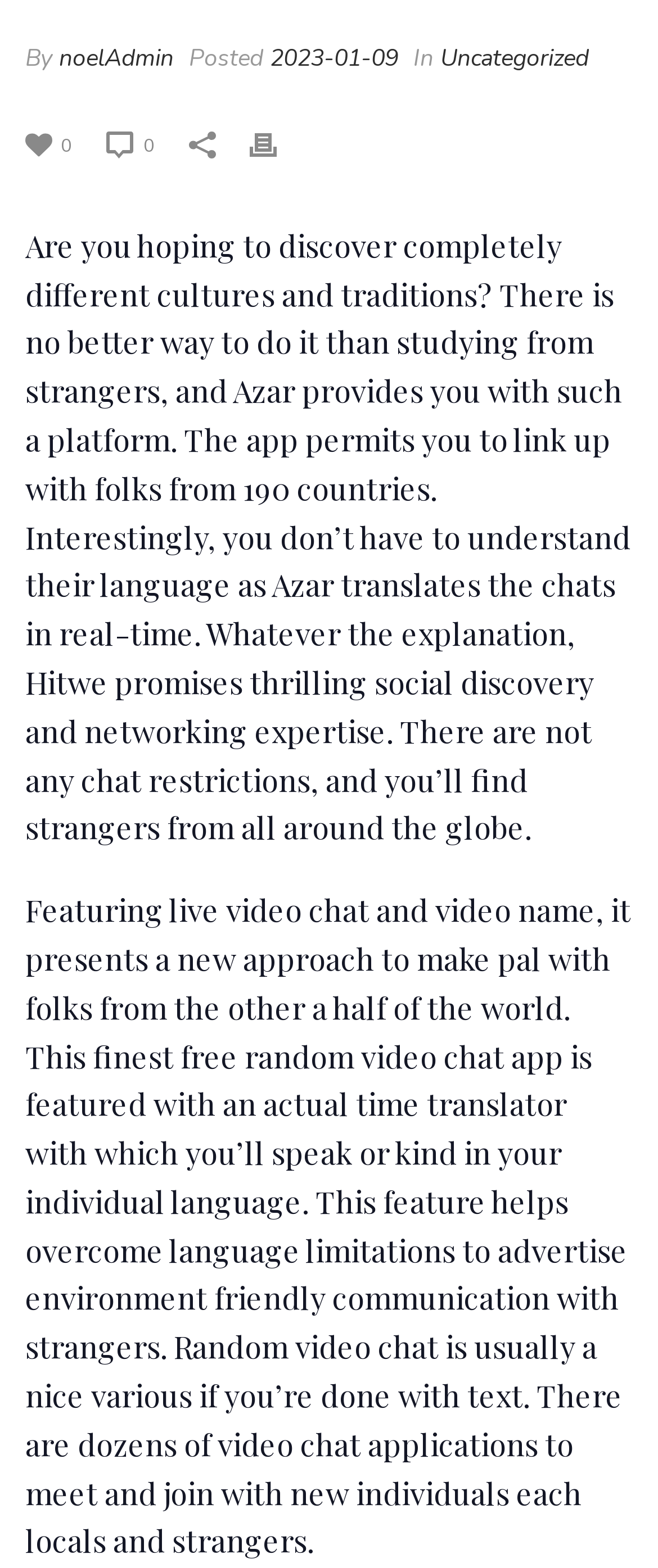Using the element description noelAdmin, predict the bounding box coordinates for the UI element. Provide the coordinates in (top-left x, top-left y, bottom-right x, bottom-right y) format with values ranging from 0 to 1.

[0.09, 0.027, 0.264, 0.047]